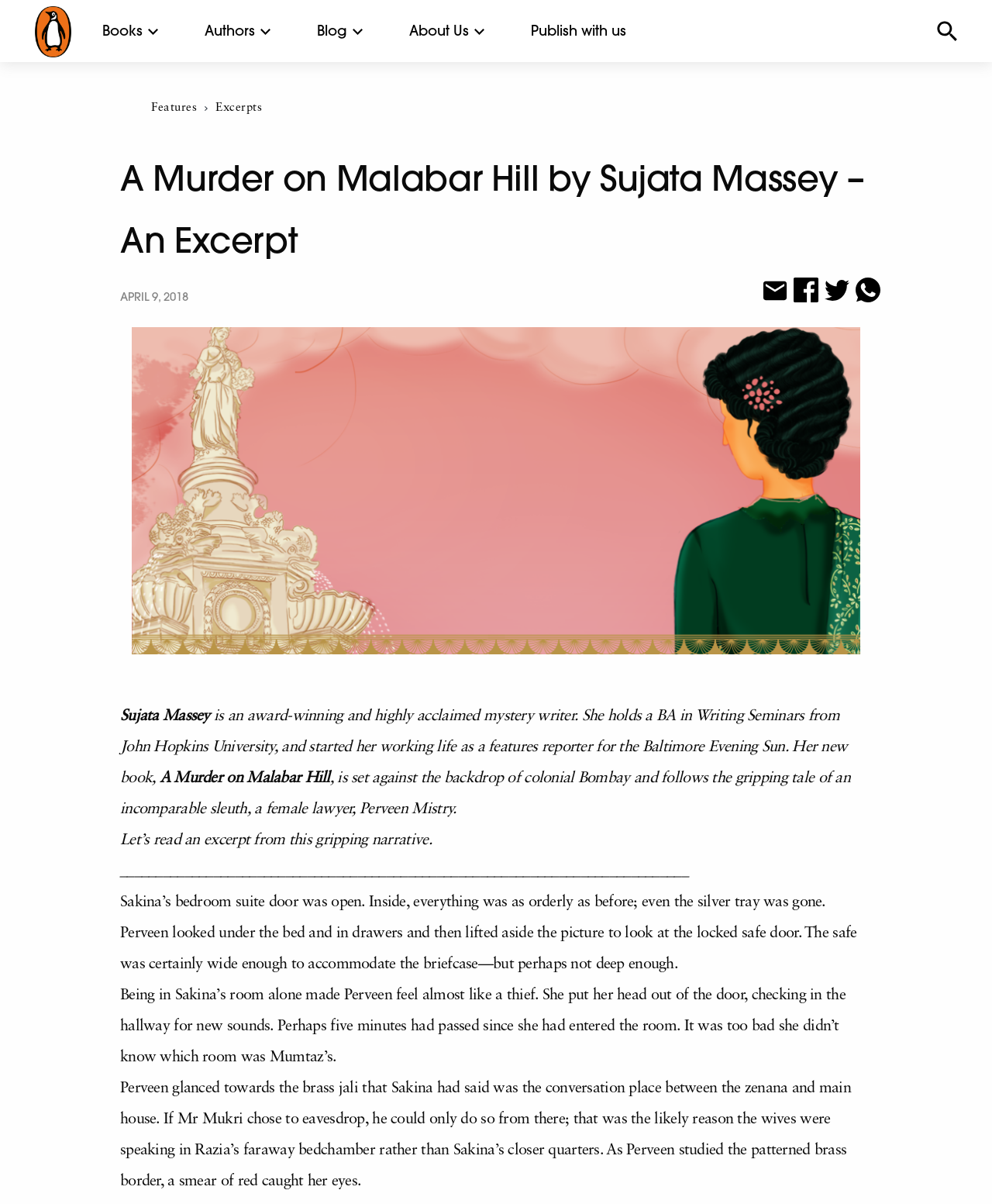Locate the bounding box of the UI element defined by this description: "title="Twitter"". The coordinates should be given as four float numbers between 0 and 1, formatted as [left, top, right, bottom].

[0.828, 0.232, 0.859, 0.253]